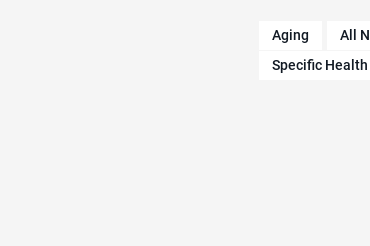Elaborate on the image by describing it in detail.

The image accompanying the article titled "Immune Health: A Brief Overview on the Functions of the Immune System" visually represents the concept of immune health. Positioned prominently, it enhances the reader's understanding of the subject matter by illustrating key aspects related to the immune system, which plays a crucial role in maintaining overall health. This resource aims to educate readers on the various functions and importance of the immune system, promoting awareness of immune health in the context of overall well-being. The article was published on February 4, 2010, and is part of a collection that may include other topics such as aging and specific health concerns.